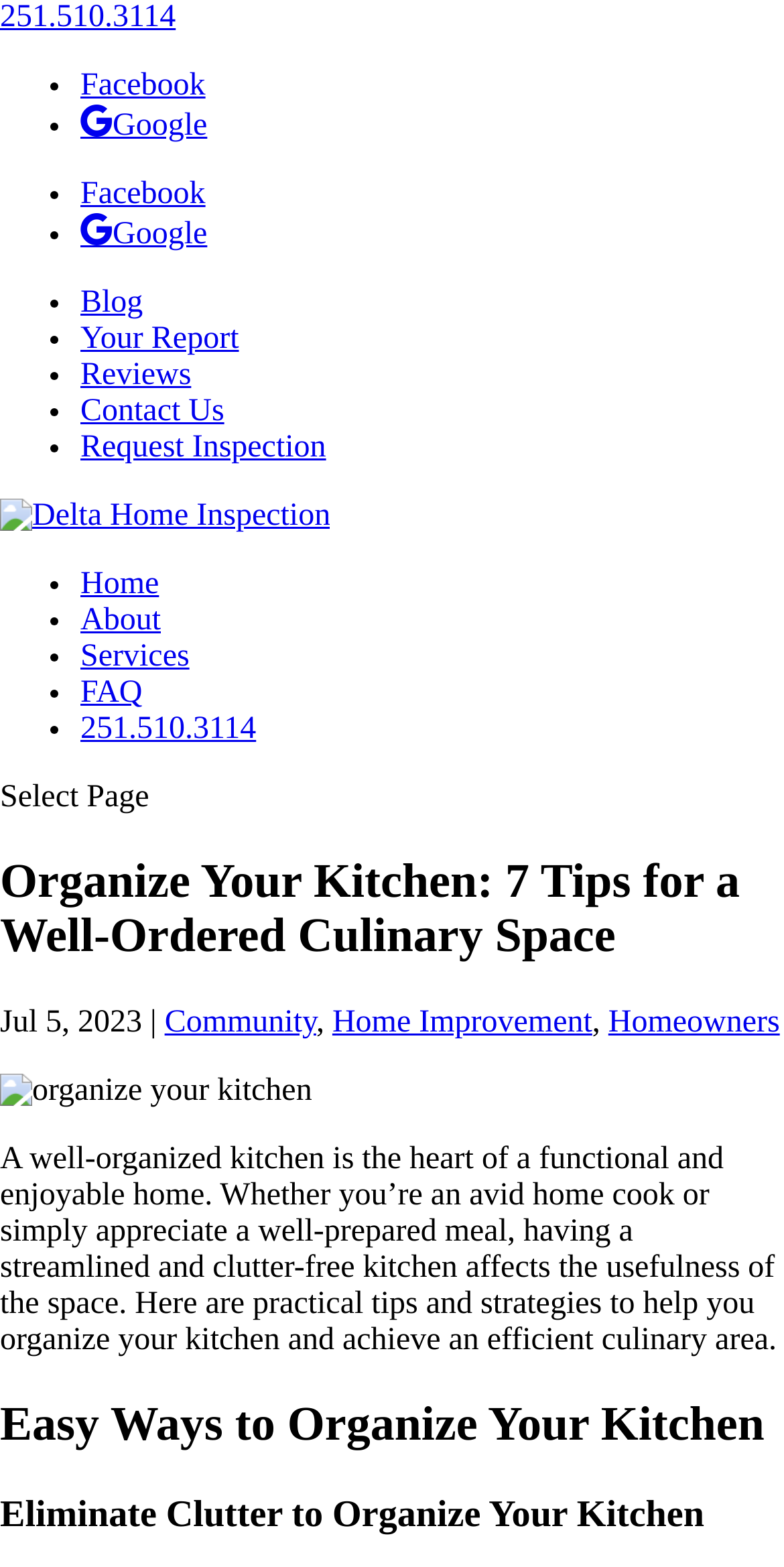Determine the bounding box coordinates of the clickable region to execute the instruction: "Go to the Home page". The coordinates should be four float numbers between 0 and 1, denoted as [left, top, right, bottom].

[0.103, 0.362, 0.203, 0.384]